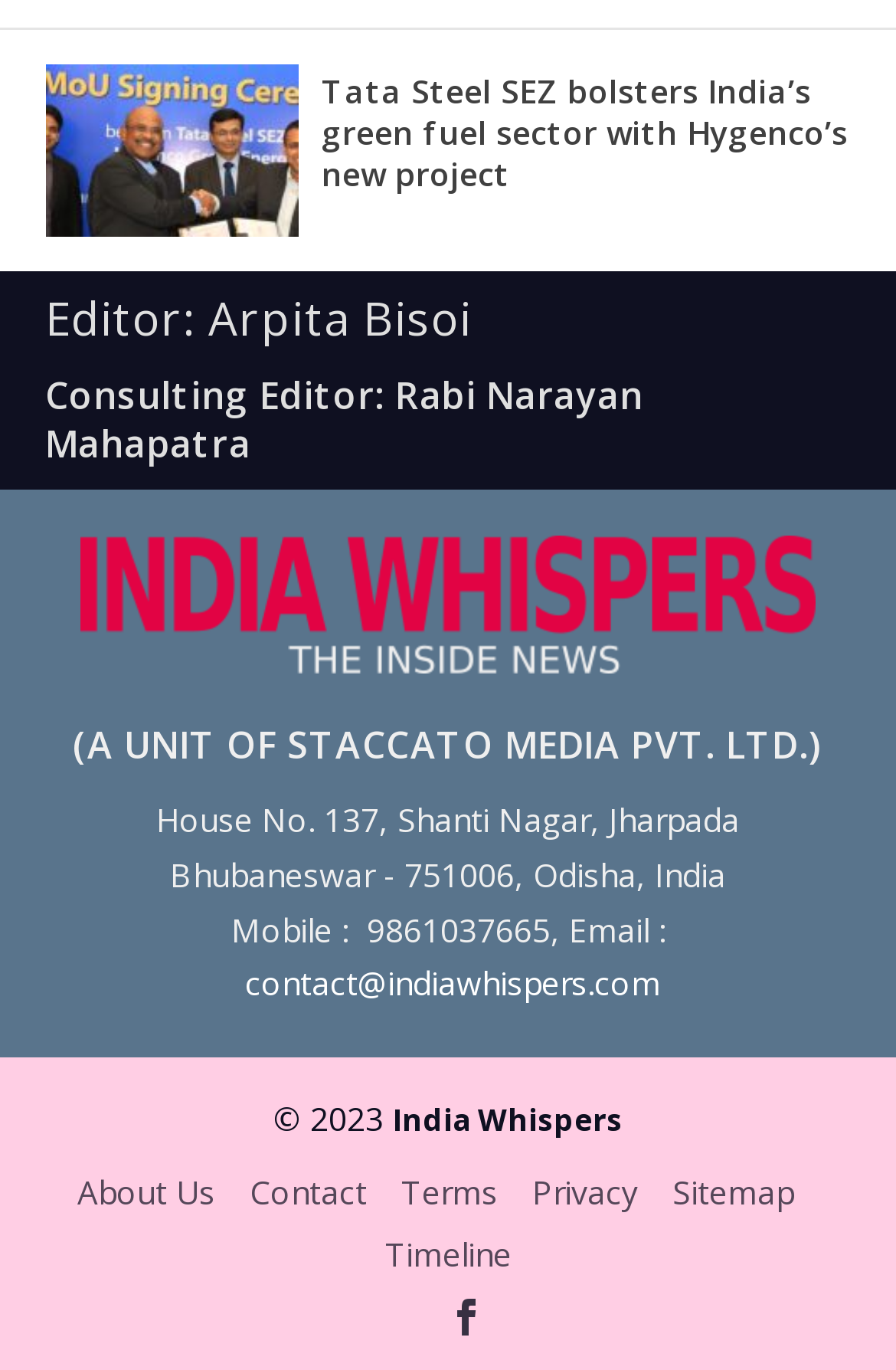Answer with a single word or phrase: 
What is the email address for contact?

contact@indiawhispers.com